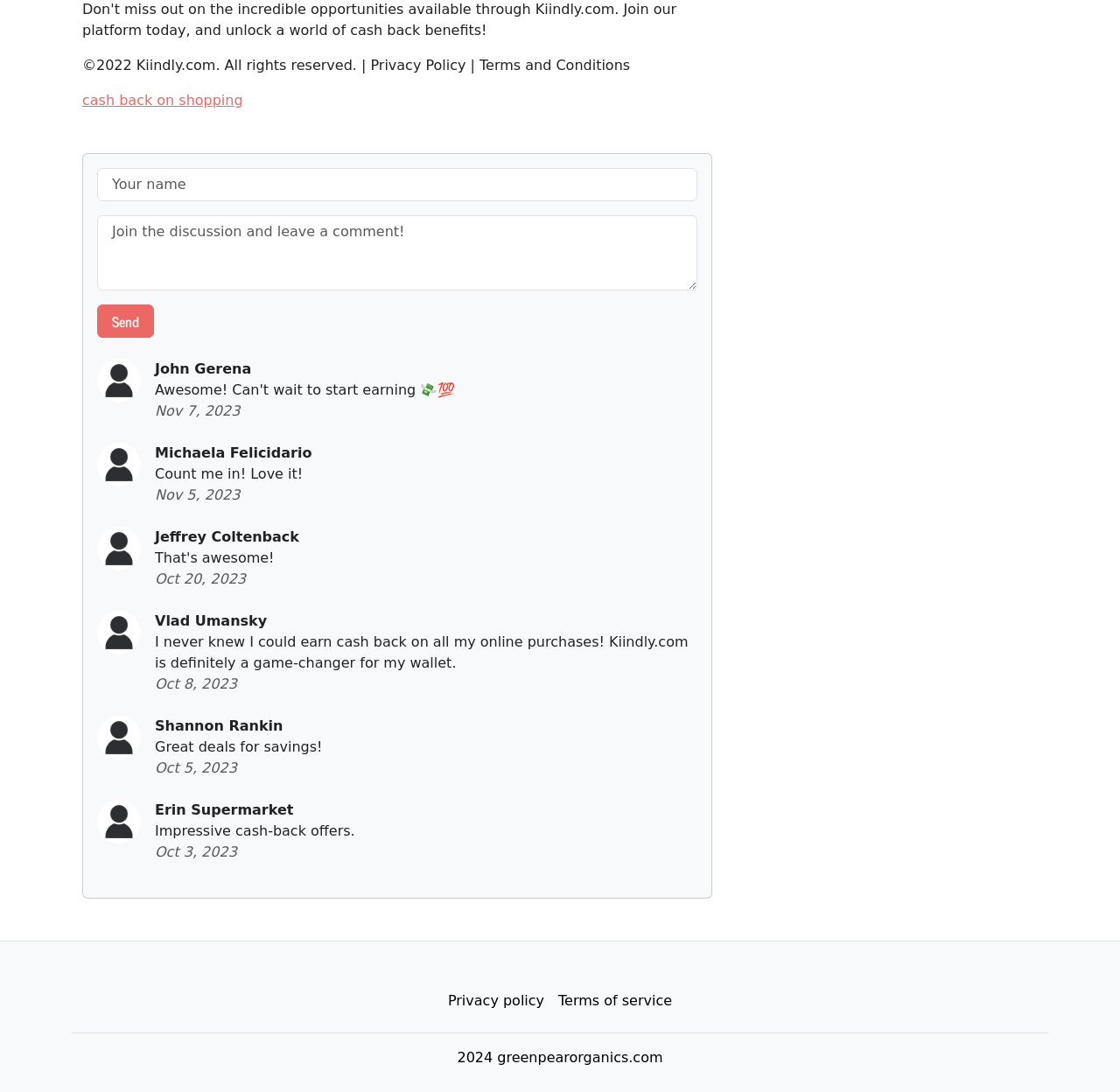What is the date of the latest comment?
Based on the screenshot, answer the question with a single word or phrase.

Nov 7, 2023